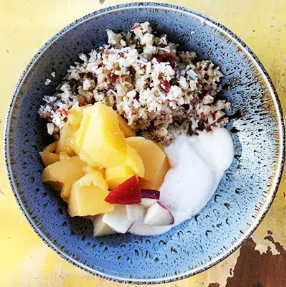Provide a comprehensive description of the image.

This image showcases a beautifully presented bowl of healthy food, featuring a mix of nutritious ingredients. The bowl is filled with a textured grain or nut mixture that appears colorful and hearty, likely composed of various seeds and nuts. Accompanying this base, there are slices of fresh, ripe mango and a dollop of creamy yogurt, adding a vibrant yellow contrast against the neutral tones of the base. The dish is complemented by diced apples, providing a crunchy, refreshing element. The bowl is set on a rustic, yellow table surface, enhancing the warm, inviting aesthetic of the meal. This nutritious arrangement not only looks appetizing but also embodies the principles of healthy eating guidance, making it an ideal choice for those seeking balanced nutrition.